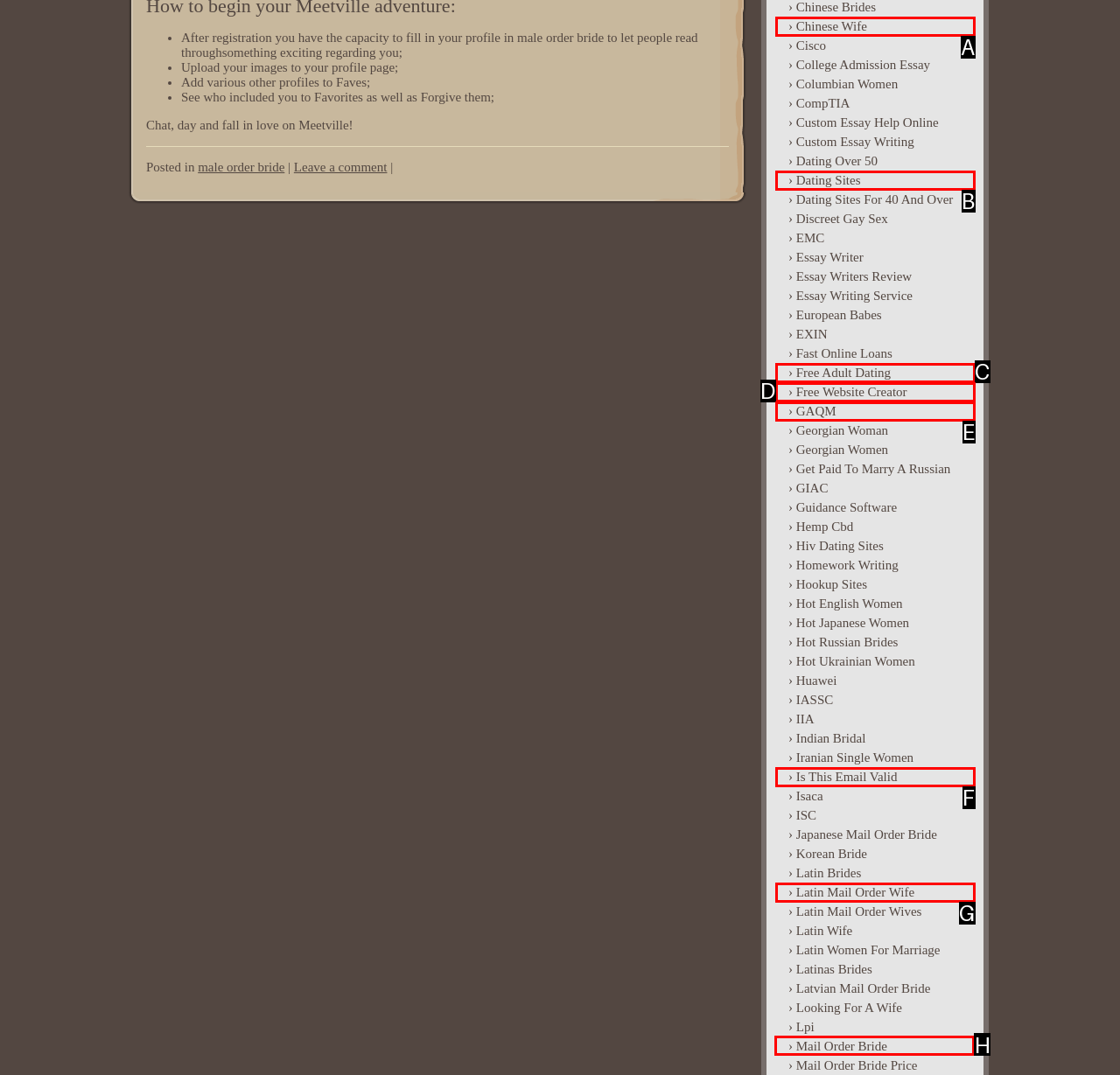Determine the letter of the UI element that will complete the task: Click on '› Mail Order Bride'
Reply with the corresponding letter.

H